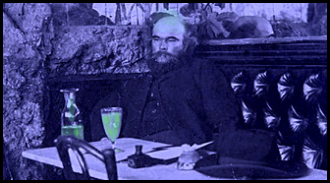What is the tone of the overall color?
From the image, respond using a single word or phrase.

Cool, purple